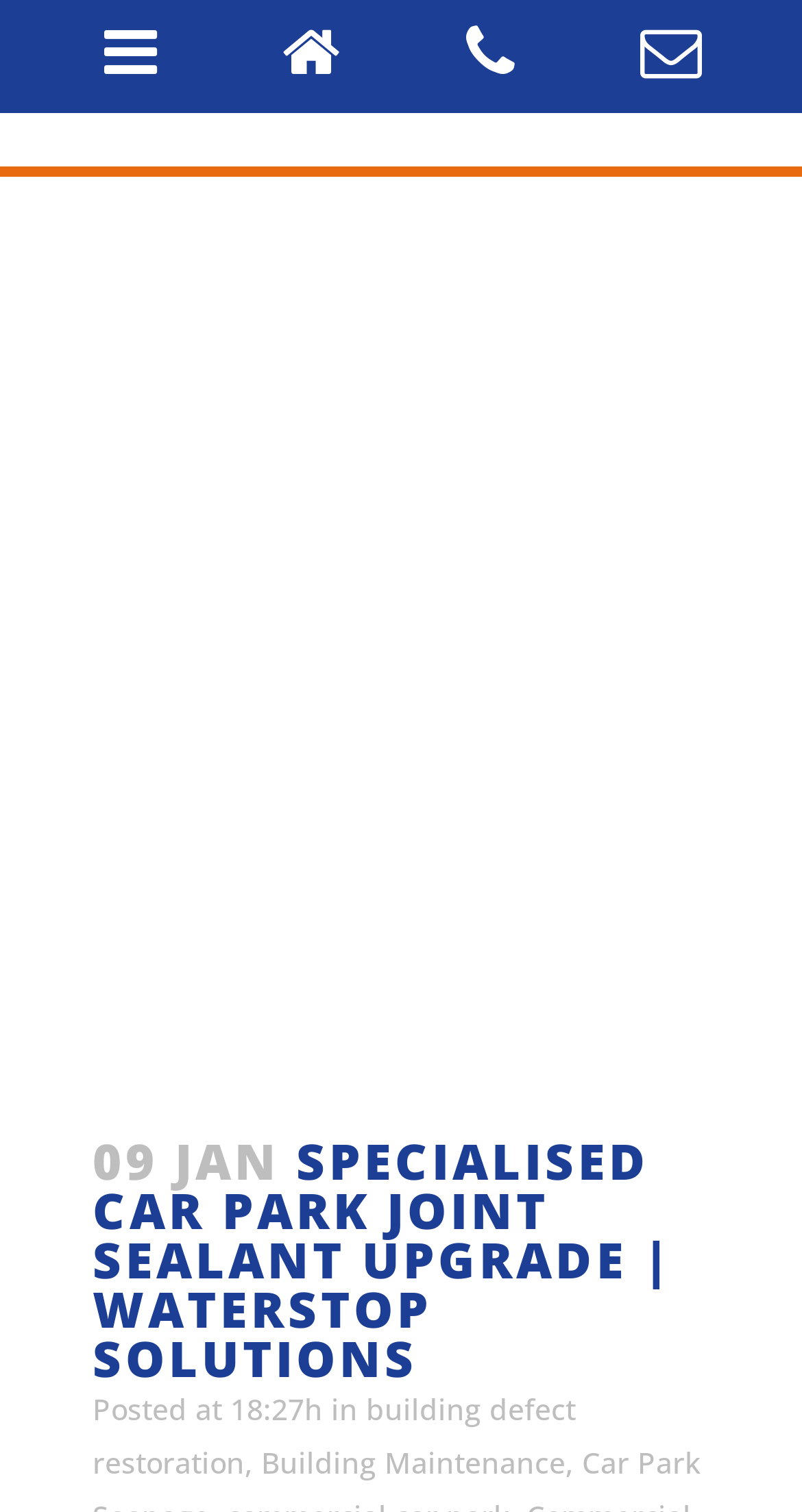Respond with a single word or phrase to the following question: What is the company name mentioned on the webpage?

Waterstop Solutions